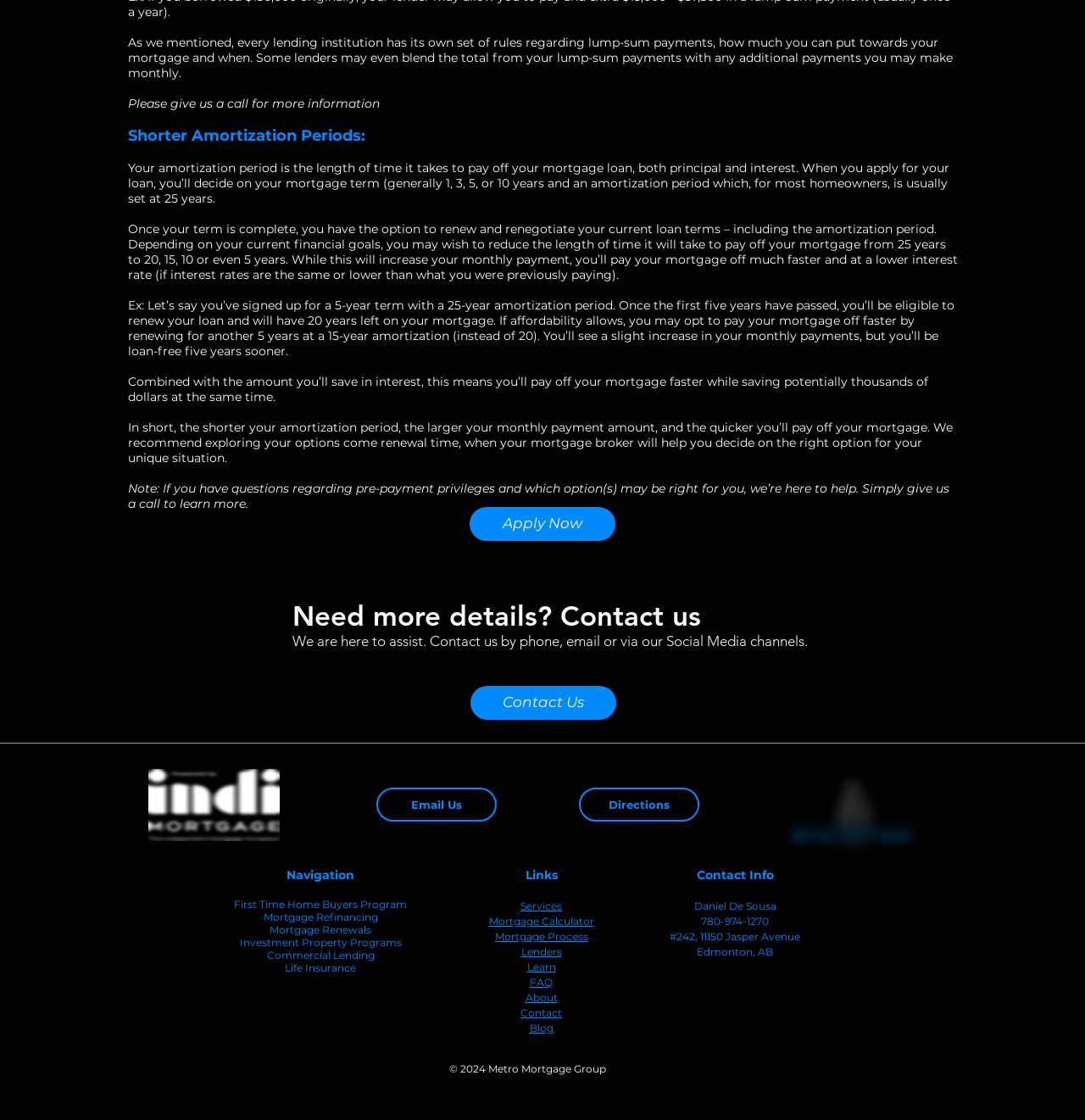Ascertain the bounding box coordinates for the UI element detailed here: "Learn". The coordinates should be provided as [left, top, right, bottom] with each value being a float between 0 and 1.

[0.486, 0.856, 0.512, 0.87]